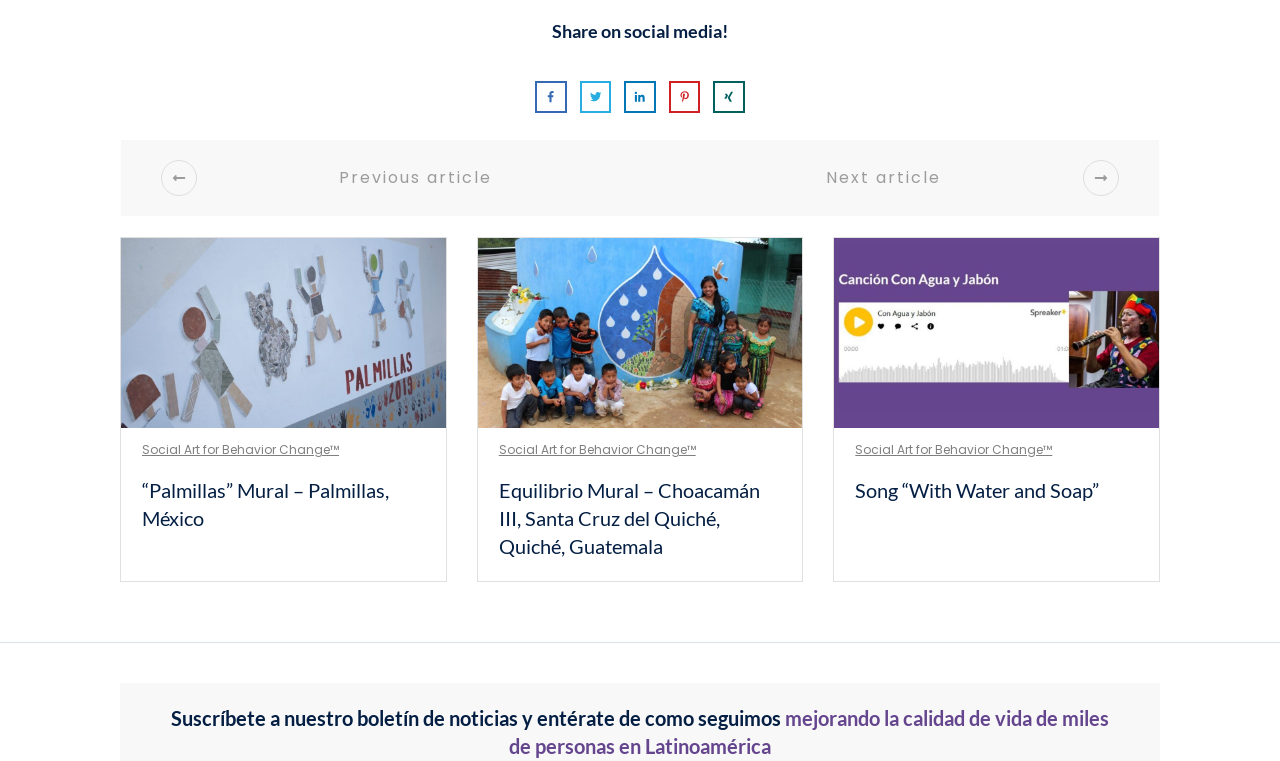Use a single word or phrase to answer the question: 
What is the format of the content in the articles?

image and text